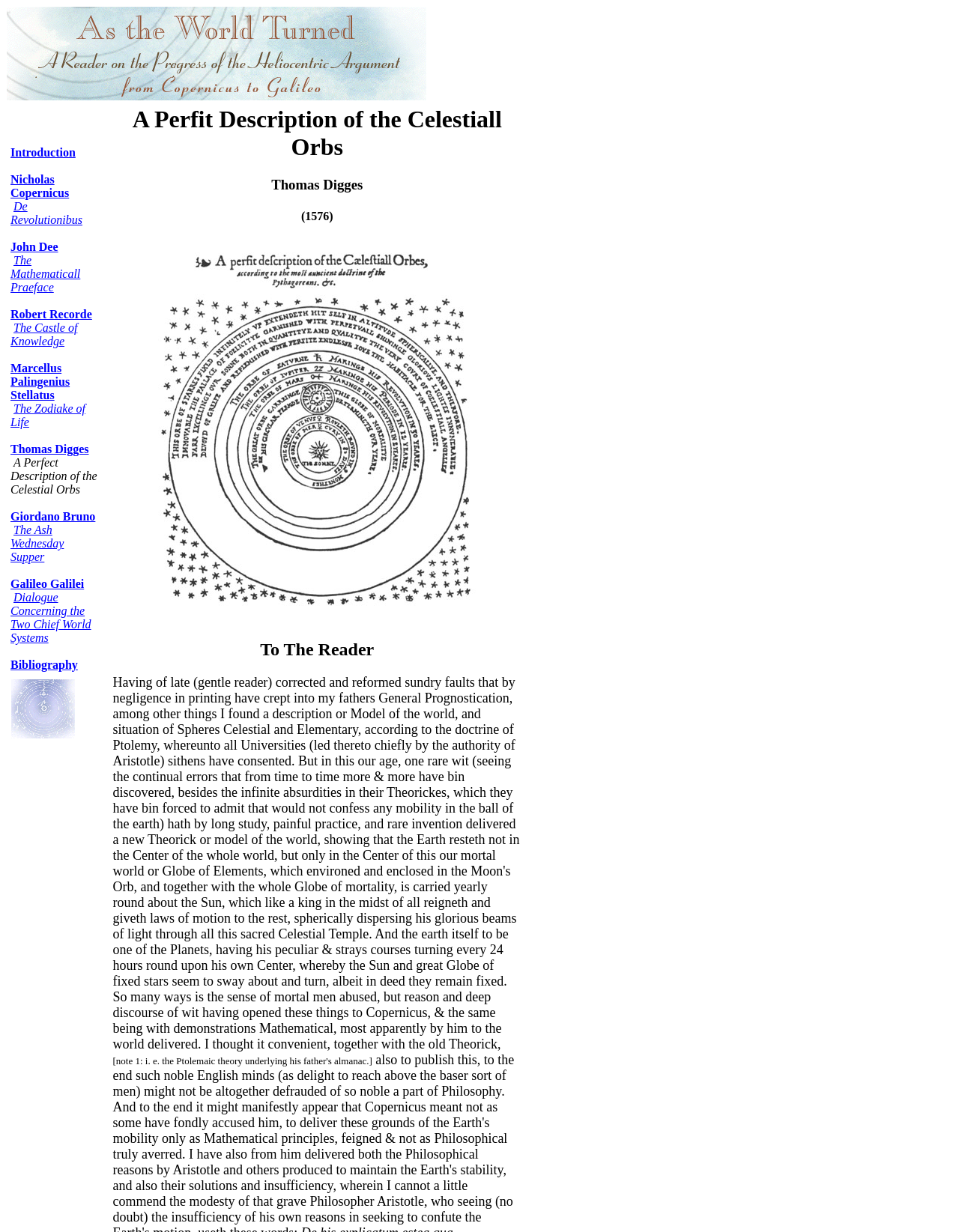What is the text of the static text element at [0.011, 0.37, 0.101, 0.402]?
Please interpret the details in the image and answer the question thoroughly.

The static text element at the specified bounding box coordinates has the text 'A Perfect Description of the Celestial Orbs', which might be a title or a description of a section or page.